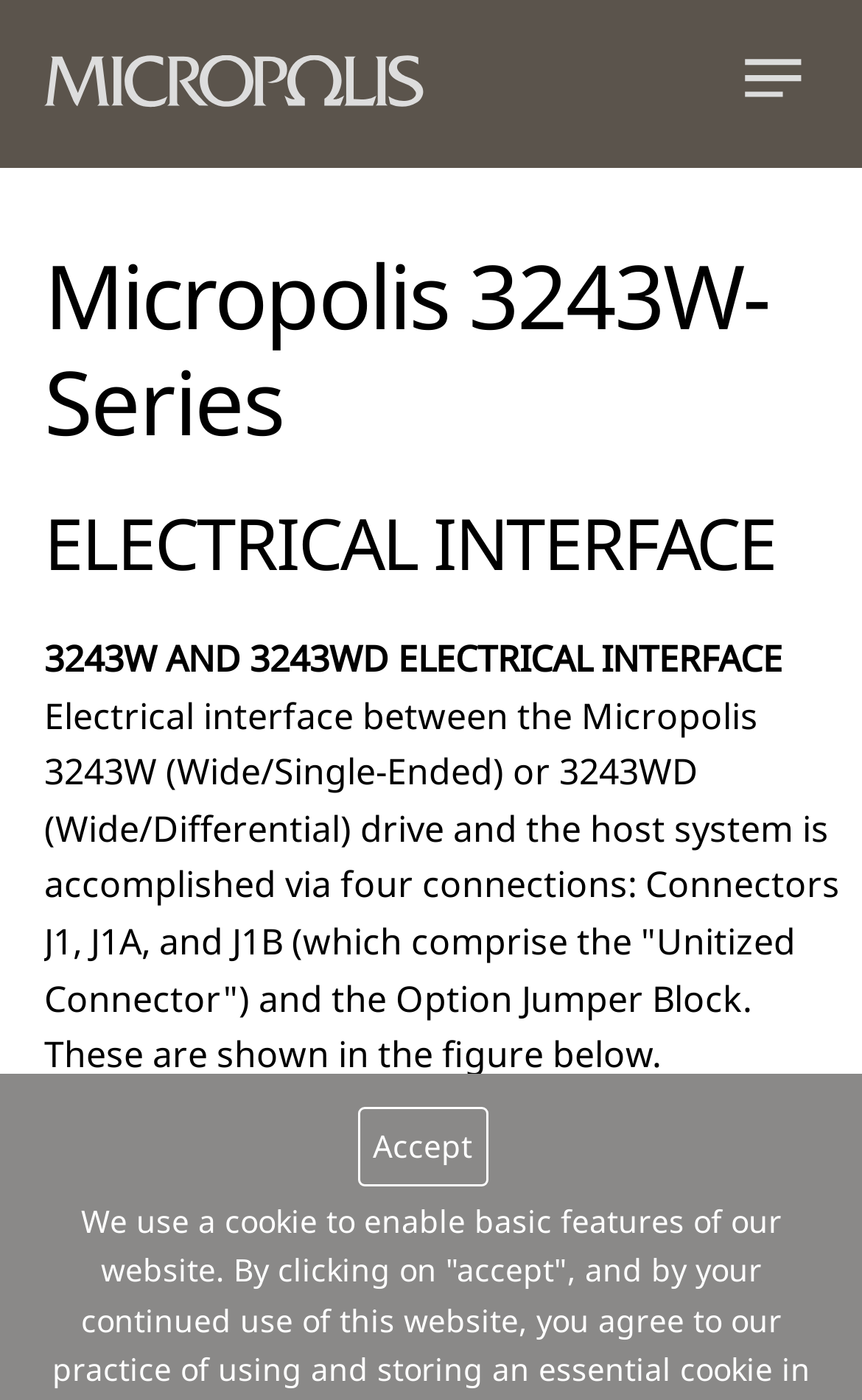Determine the bounding box for the UI element as described: "title="Micropolis"". The coordinates should be represented as four float numbers between 0 and 1, formatted as [left, top, right, bottom].

[0.051, 0.008, 0.544, 0.095]